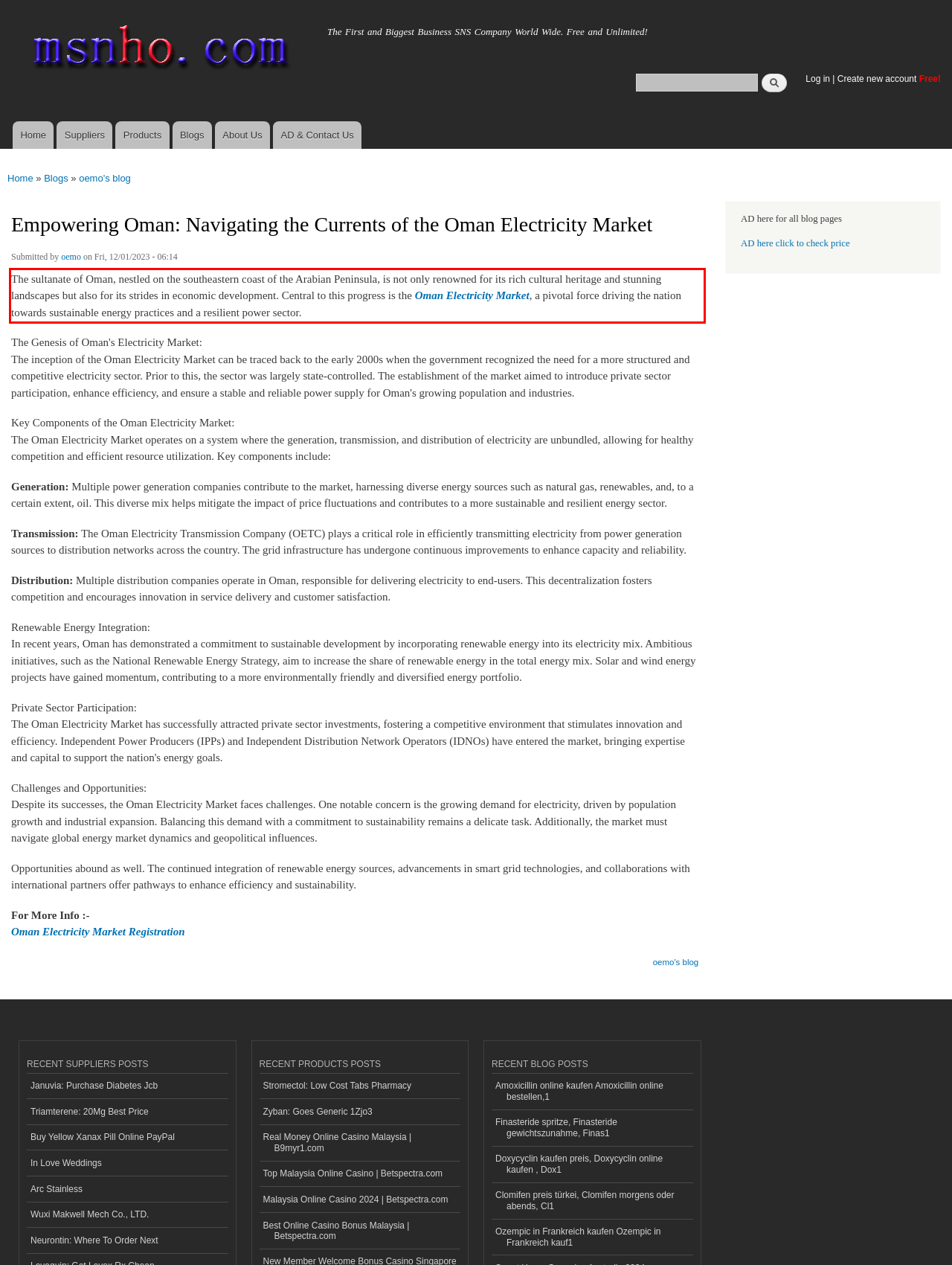Please look at the screenshot provided and find the red bounding box. Extract the text content contained within this bounding box.

The sultanate of Oman, nestled on the southeastern coast of the Arabian Peninsula, is not only renowned for its rich cultural heritage and stunning landscapes but also for its strides in economic development. Central to this progress is the Oman Electricity Market, a pivotal force driving the nation towards sustainable energy practices and a resilient power sector.